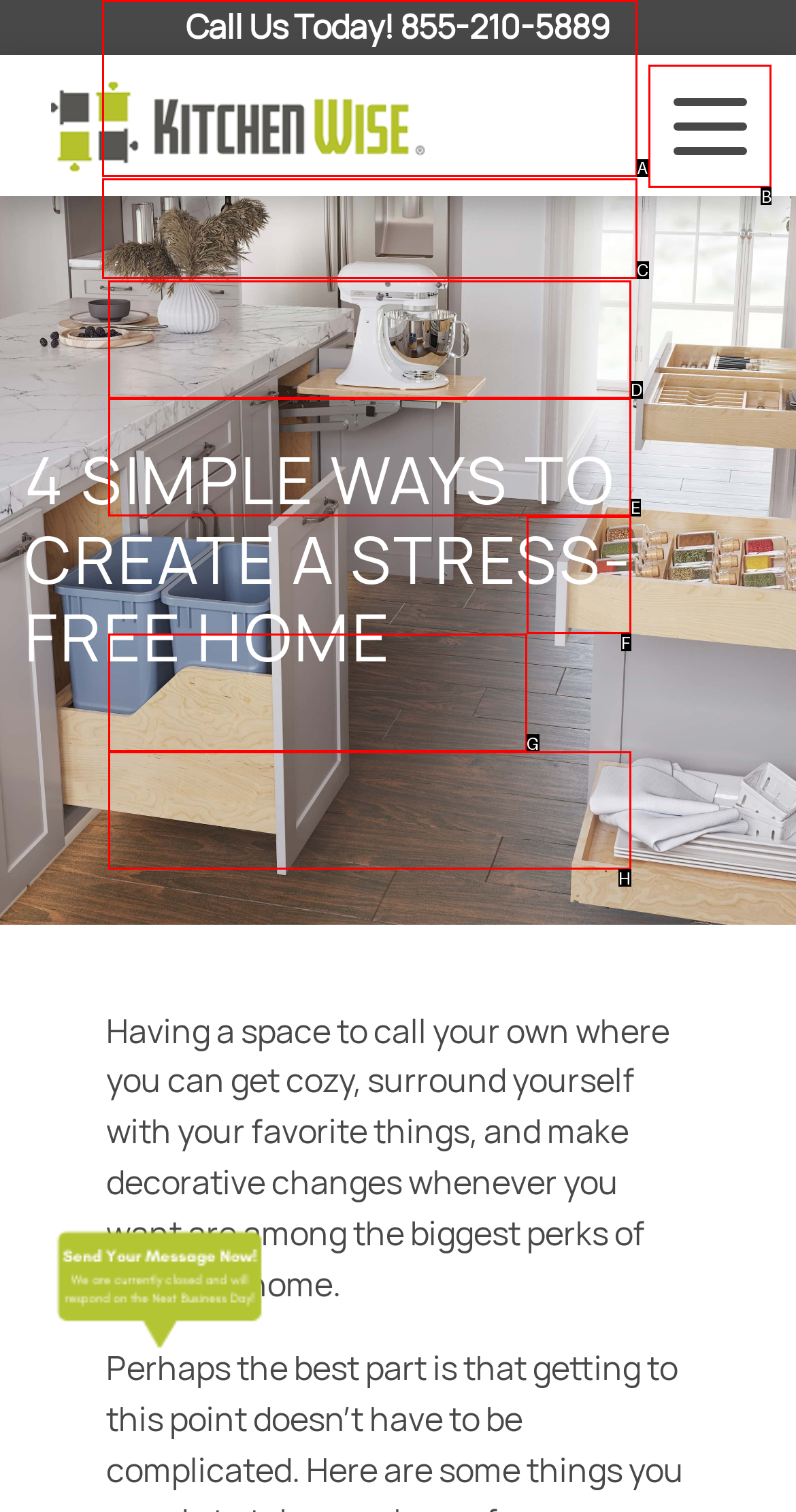Which lettered option should be clicked to achieve the task: Open the menu? Choose from the given choices.

B